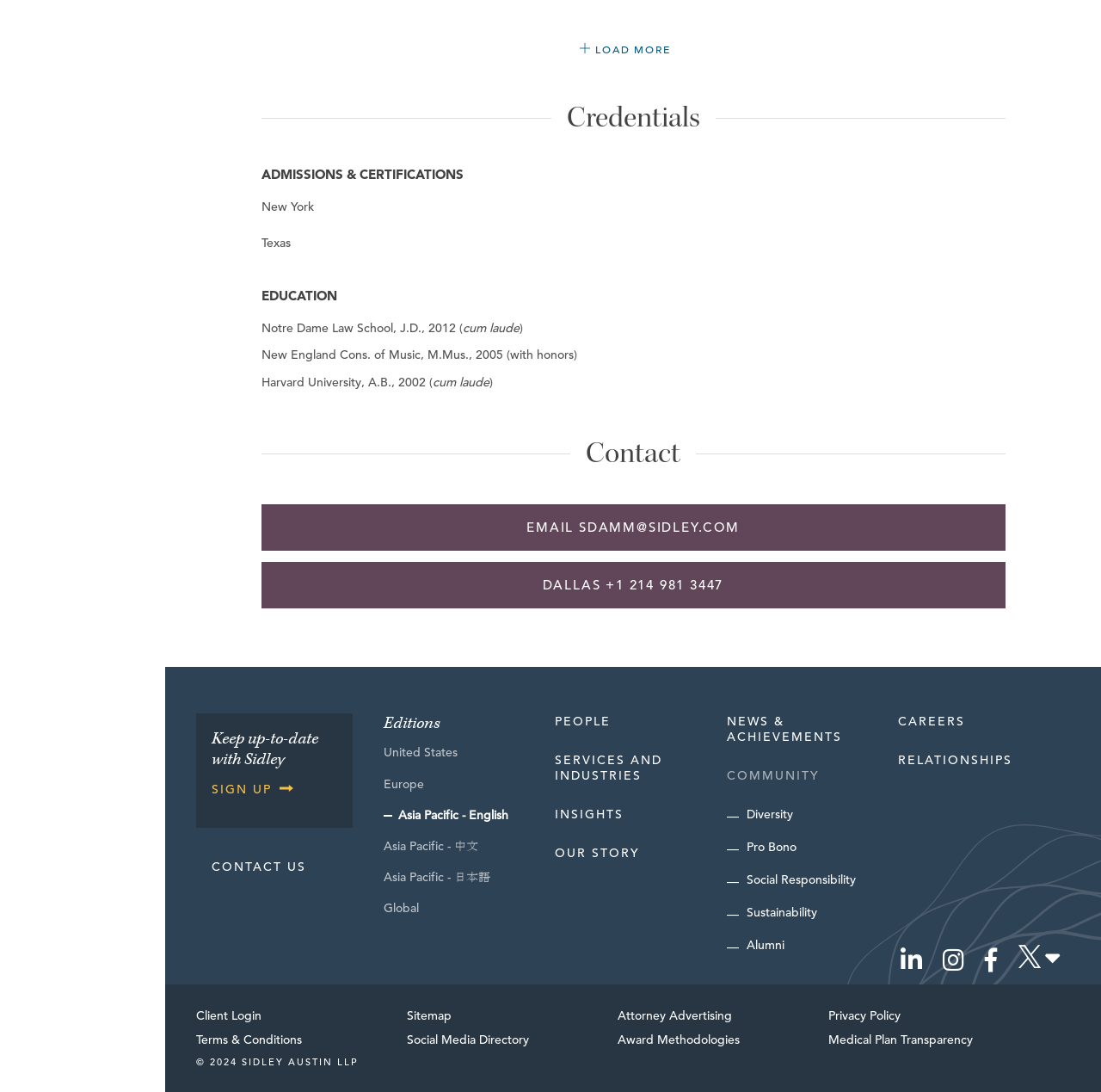Provide a one-word or one-phrase answer to the question:
What is the phone number provided?

+1 214 981 3447